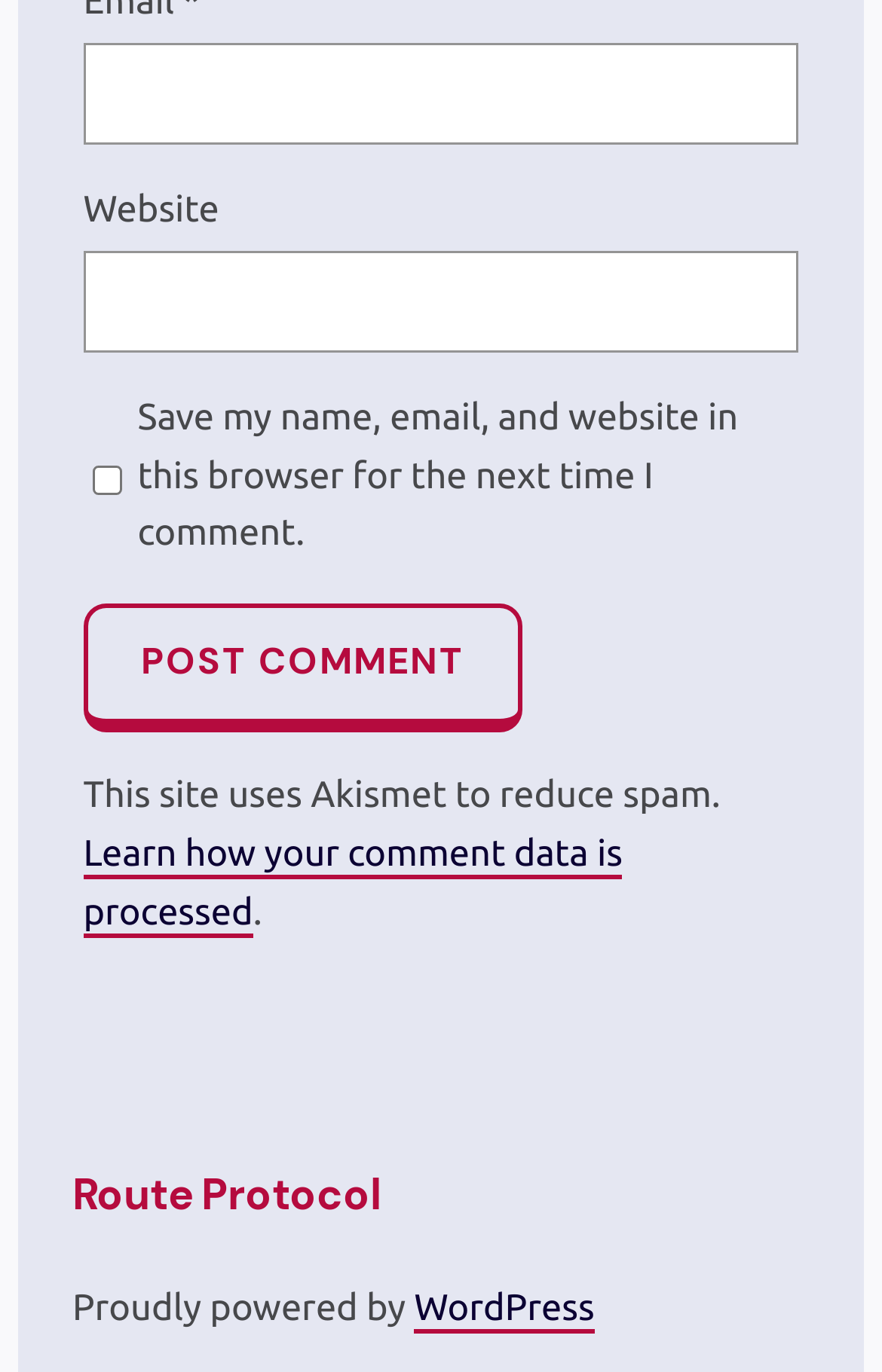Provide a short answer using a single word or phrase for the following question: 
What is the required field in the comment form?

Email